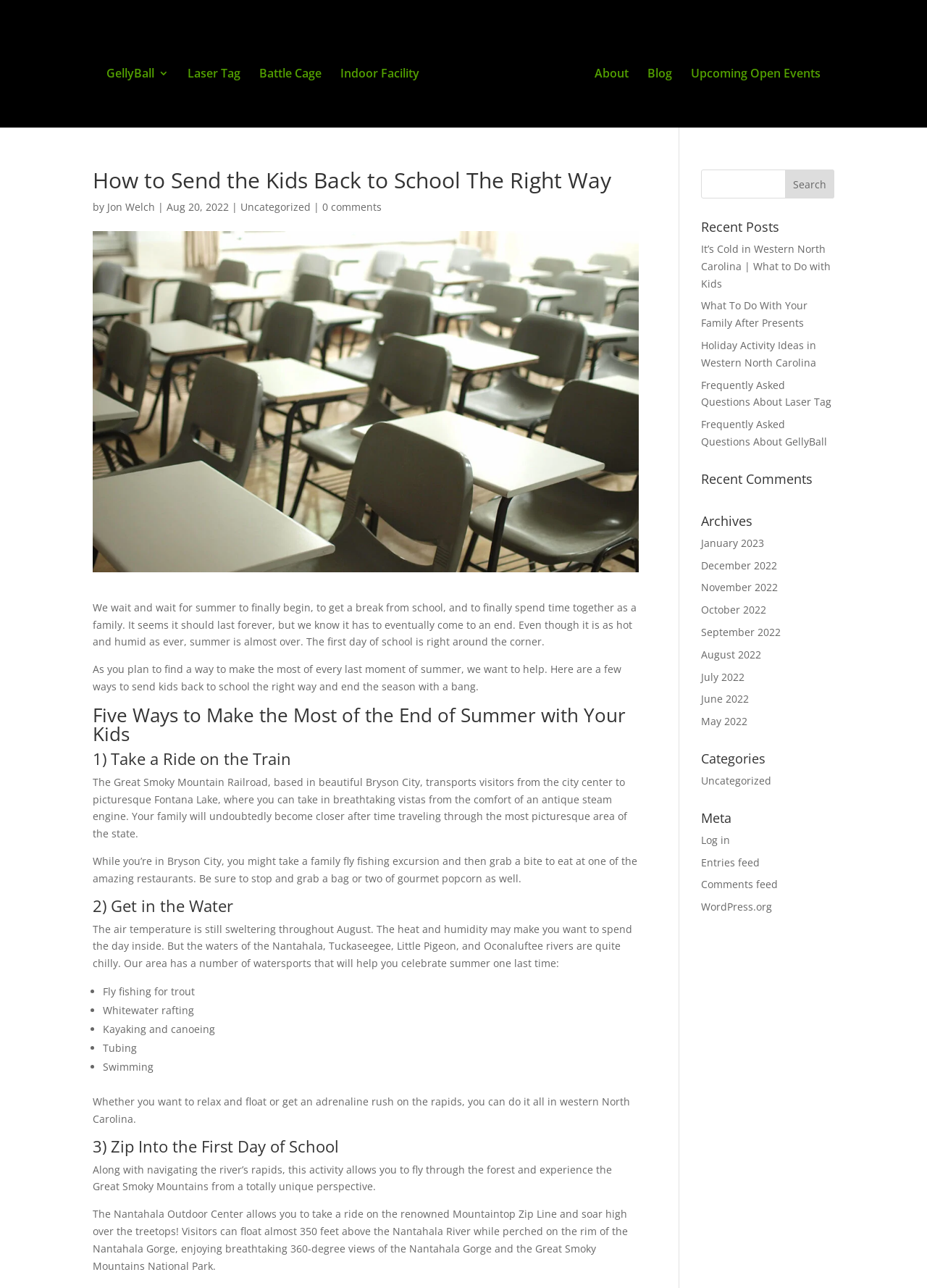Extract the heading text from the webpage.

How to Send the Kids Back to School The Right Way